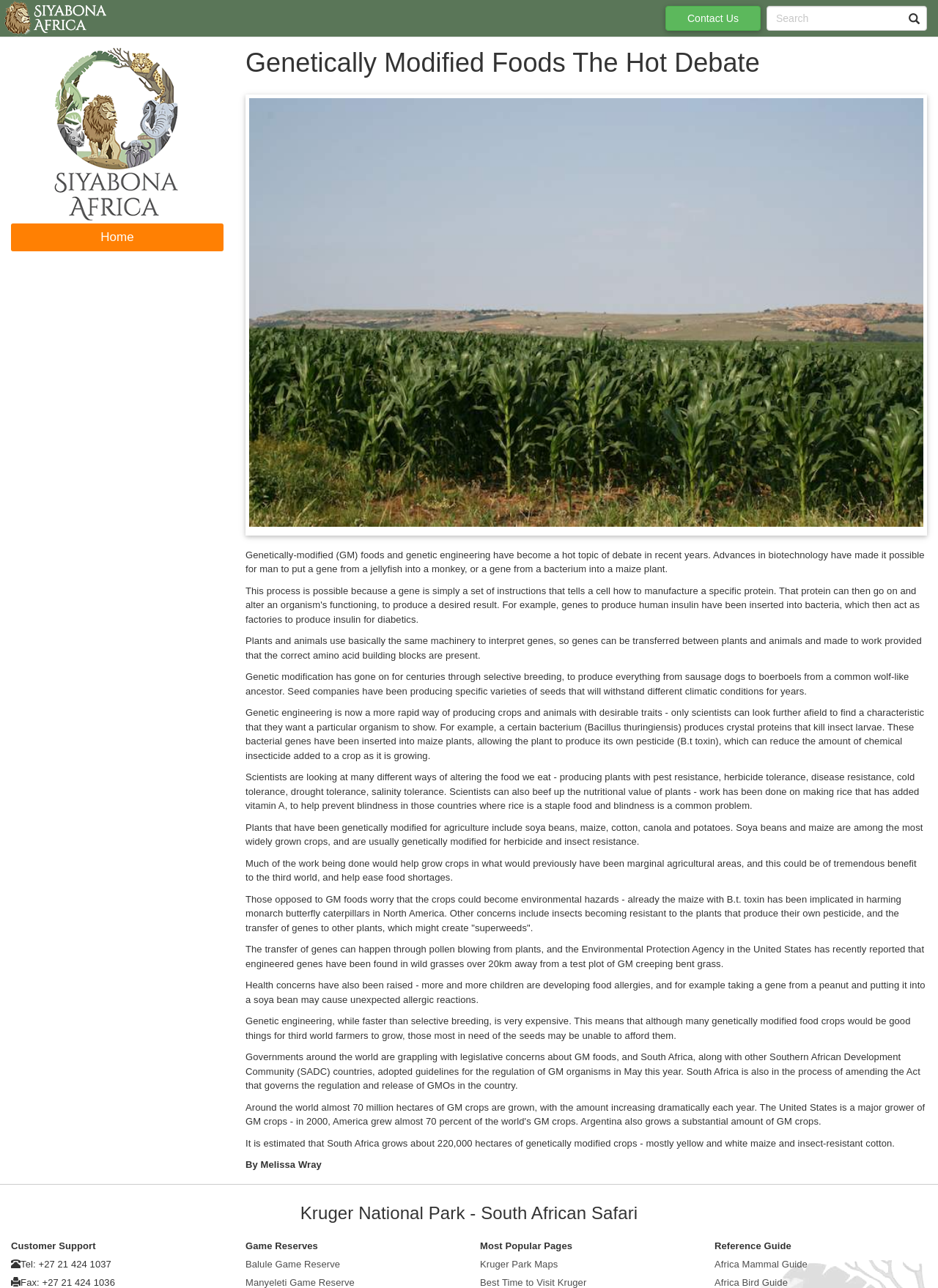Please identify the bounding box coordinates of the area that needs to be clicked to follow this instruction: "Search for something".

None